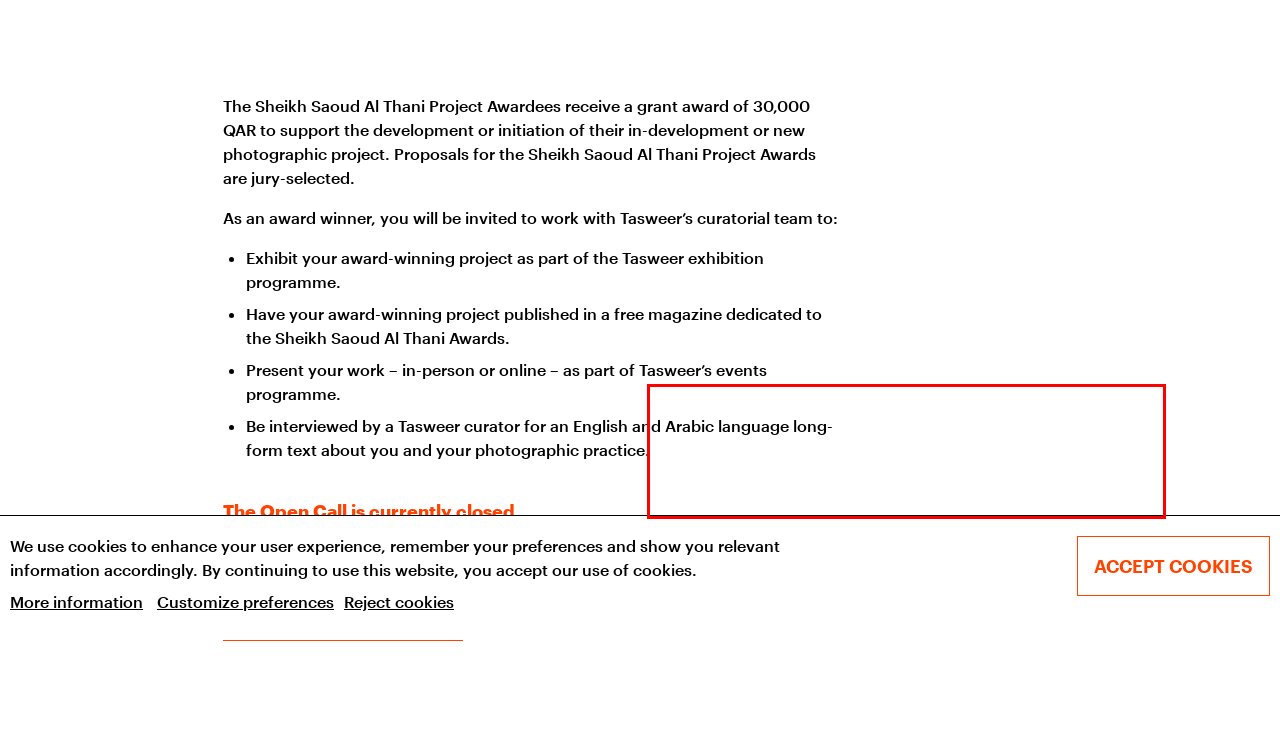You have a screenshot of a webpage with a red bounding box. Use OCR to generate the text contained within this red rectangle.

This enables us to present you with relevant ads on third party websites and apps, such as Facebook and Instagram. We also may link this data across the different devices you use, as well as process data about the ads. This is to measure ad performance and to enable ad billing.